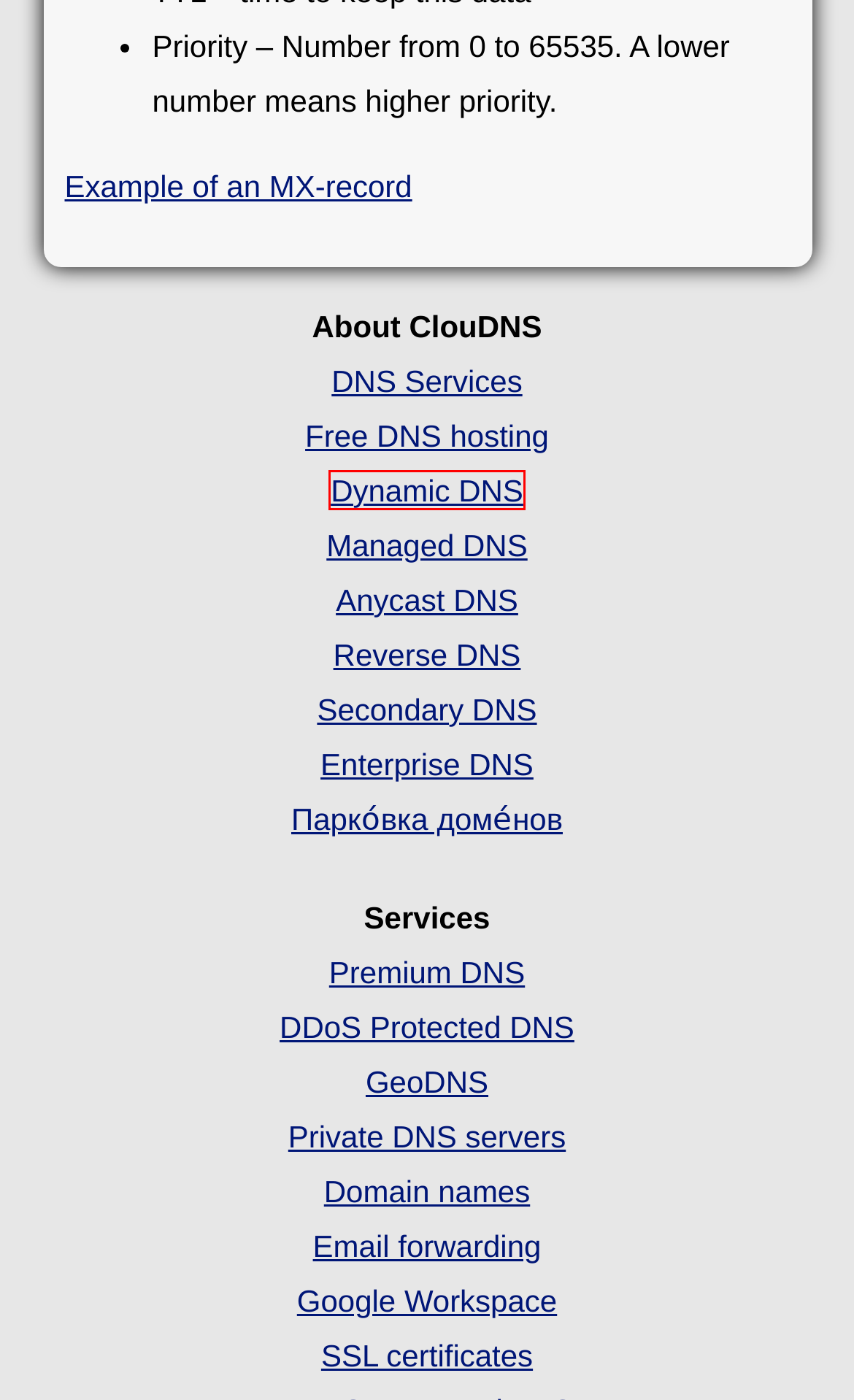Inspect the screenshot of a webpage with a red rectangle bounding box. Identify the webpage description that best corresponds to the new webpage after clicking the element inside the bounding box. Here are the candidates:
A. Free Dynamic DNS service | ClouDNS
B. GeoDNS and Geolocation Load Balancing Service. Test for Free | ClouDNS
C. Secondary DNS Services. Test for Free | ClouDNS
D. Private DNS Servers | ClouDNS
E. Free Managed DNS | ClouDNS
F. Anycast DNS. Test for Free | ClouDNS
G. Reverse DNS Service. Test for Free | ClouDNS
H. Email Forwarding service | One forever free Email Forward | ClouDNS

A